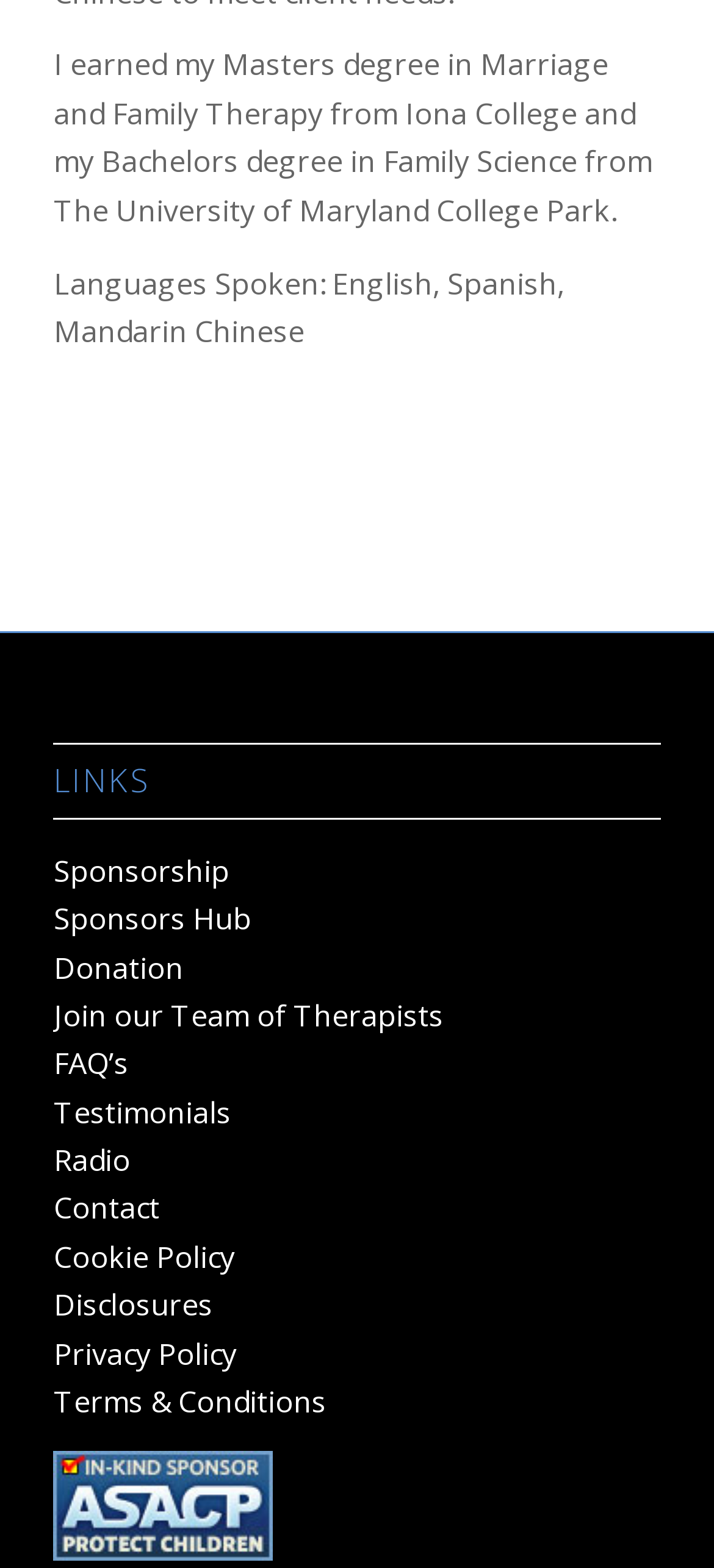Select the bounding box coordinates of the element I need to click to carry out the following instruction: "explore Join our Team of Therapists".

[0.075, 0.635, 0.621, 0.66]